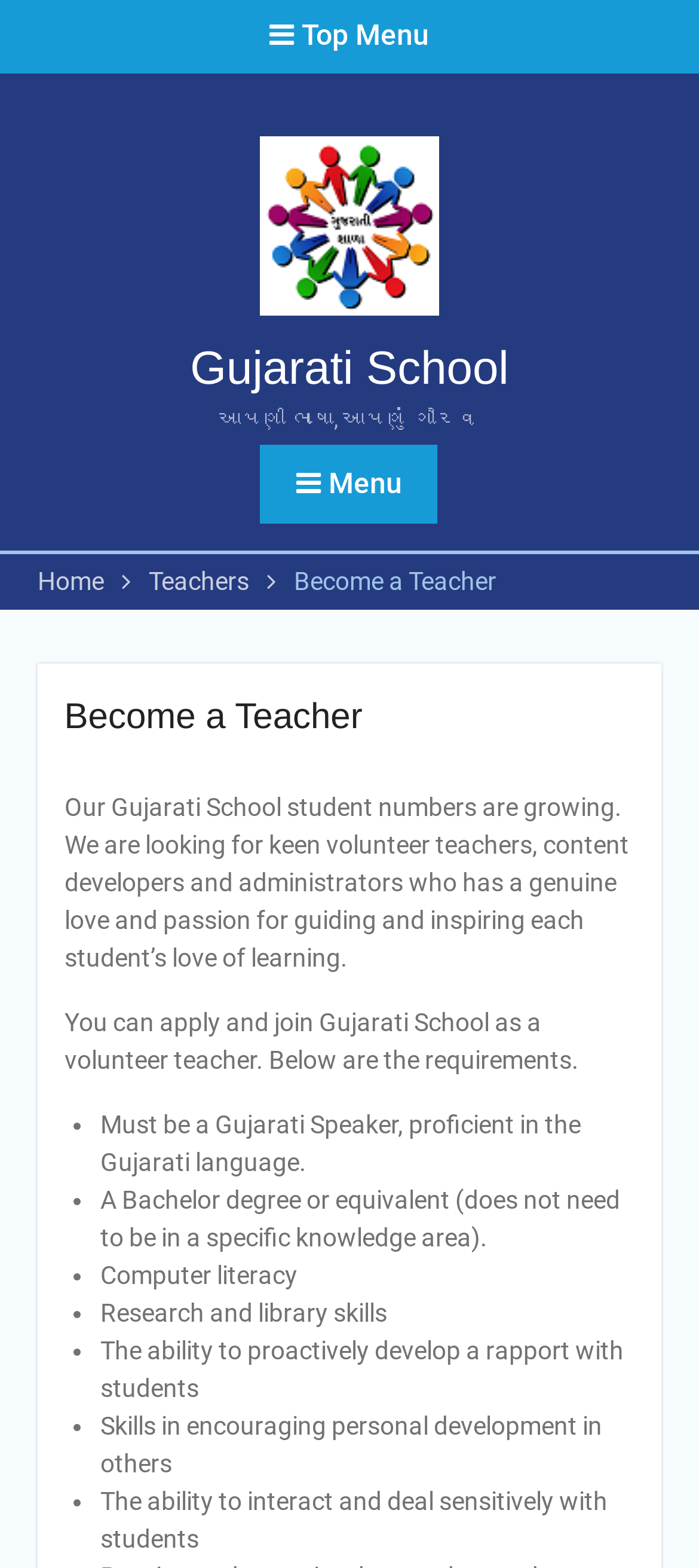Identify and extract the main heading from the webpage.

Become a Teacher